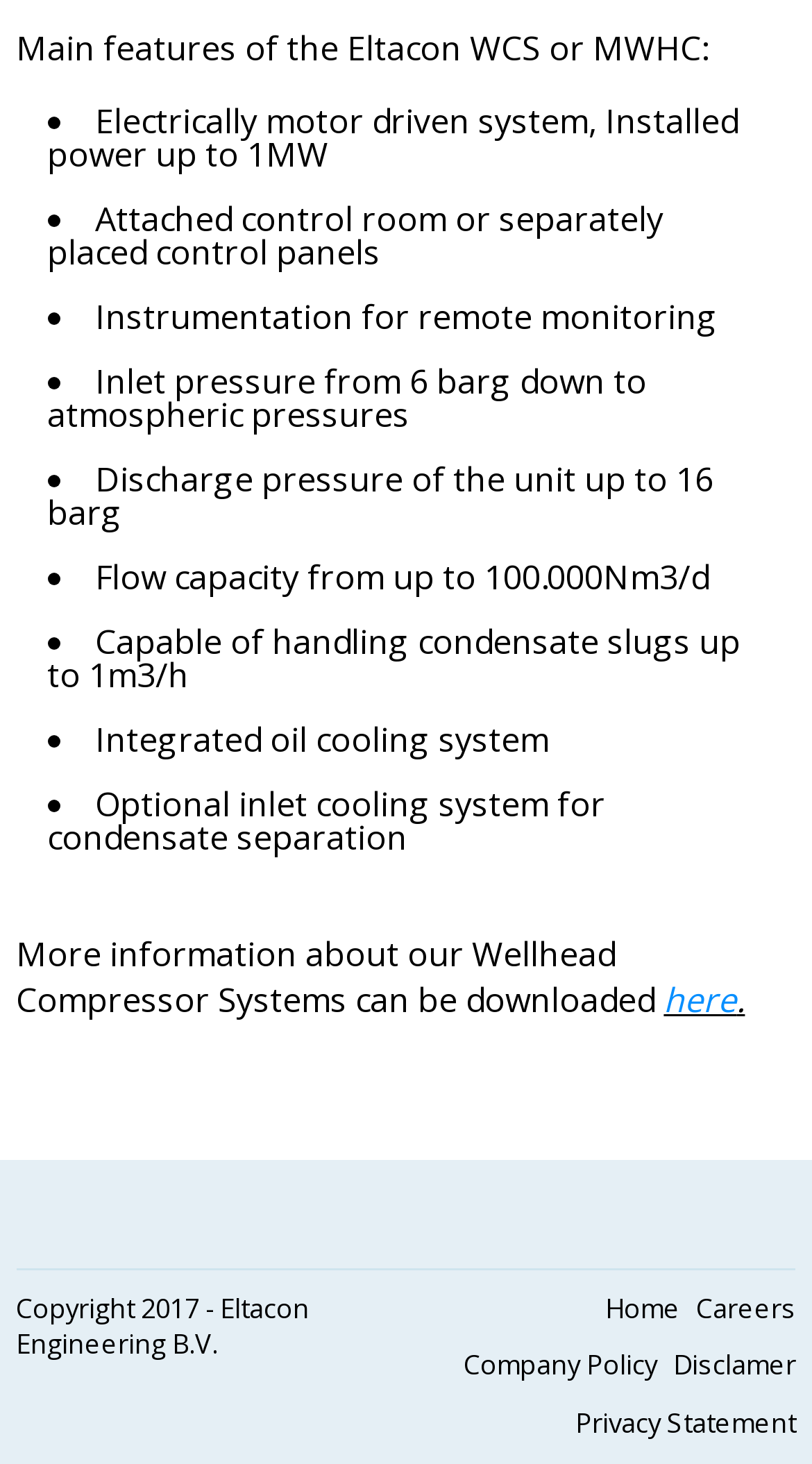Carefully observe the image and respond to the question with a detailed answer:
What is the maximum discharge pressure of the unit?

The answer can be found in the list of main features of the Eltacon WCS or MWHC, where it is stated that the unit has a 'Discharge pressure of the unit up to 16 barg'.